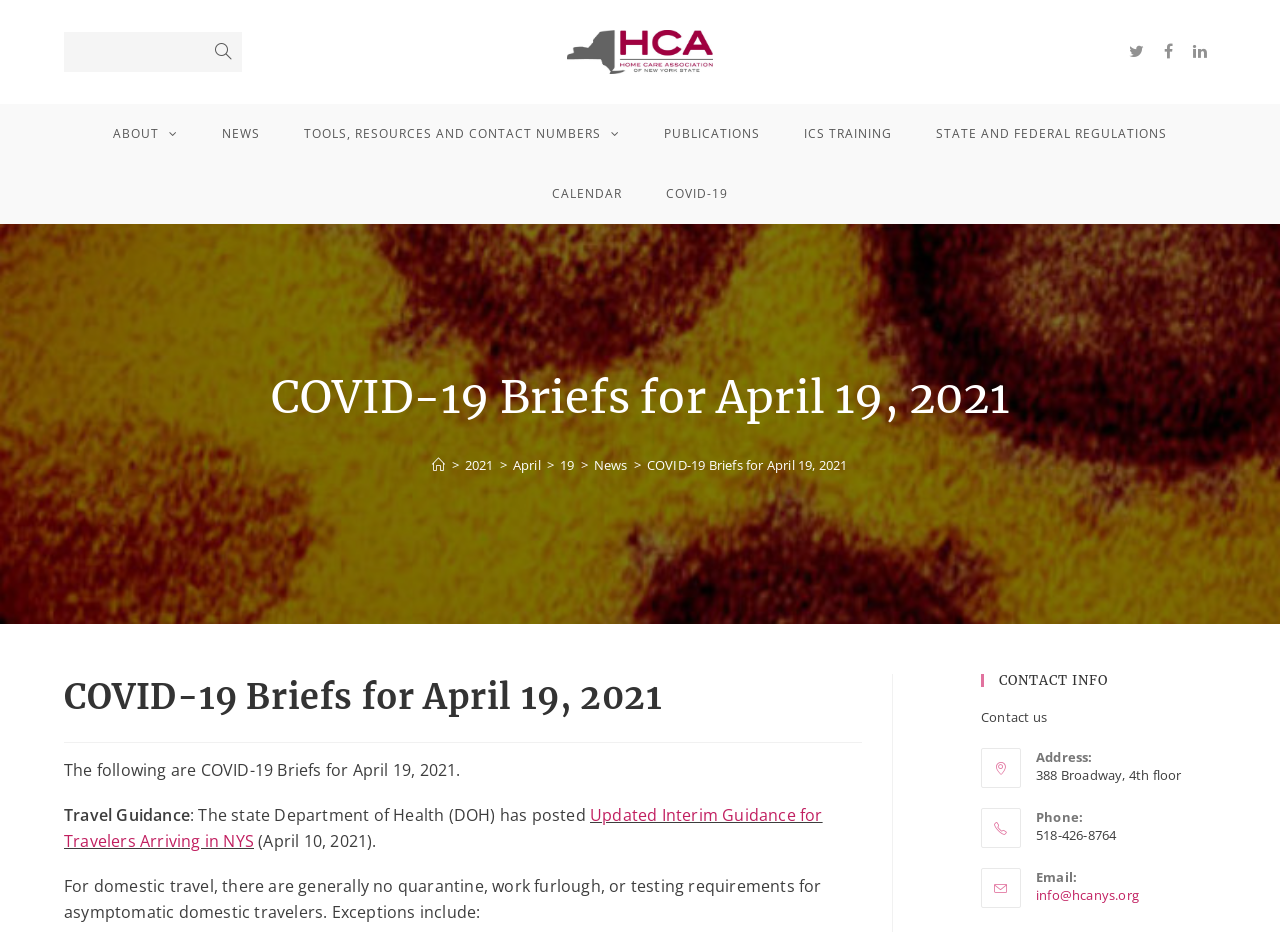What is the phone number to contact?
Kindly answer the question with as much detail as you can.

The phone number to contact is 518-426-8764, which is listed under the 'CONTACT INFO' section, specifically under the 'Phone:' label.